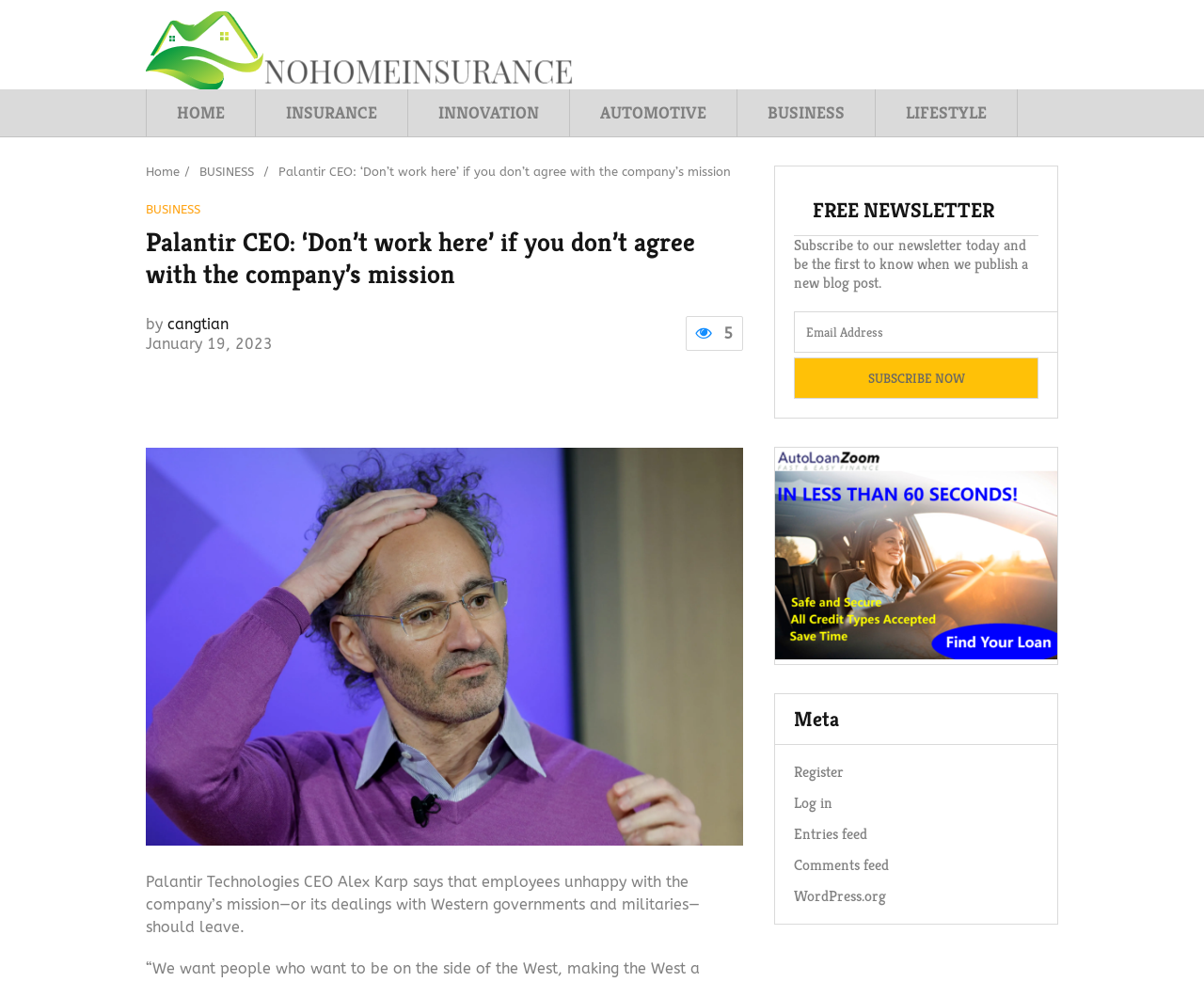What can users do with their email address on this webpage?
Please answer the question with a single word or phrase, referencing the image.

Subscribe to newsletter